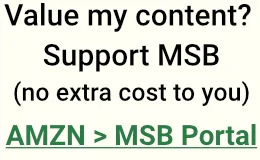What is the color of the link?
Examine the screenshot and reply with a single word or phrase.

Green